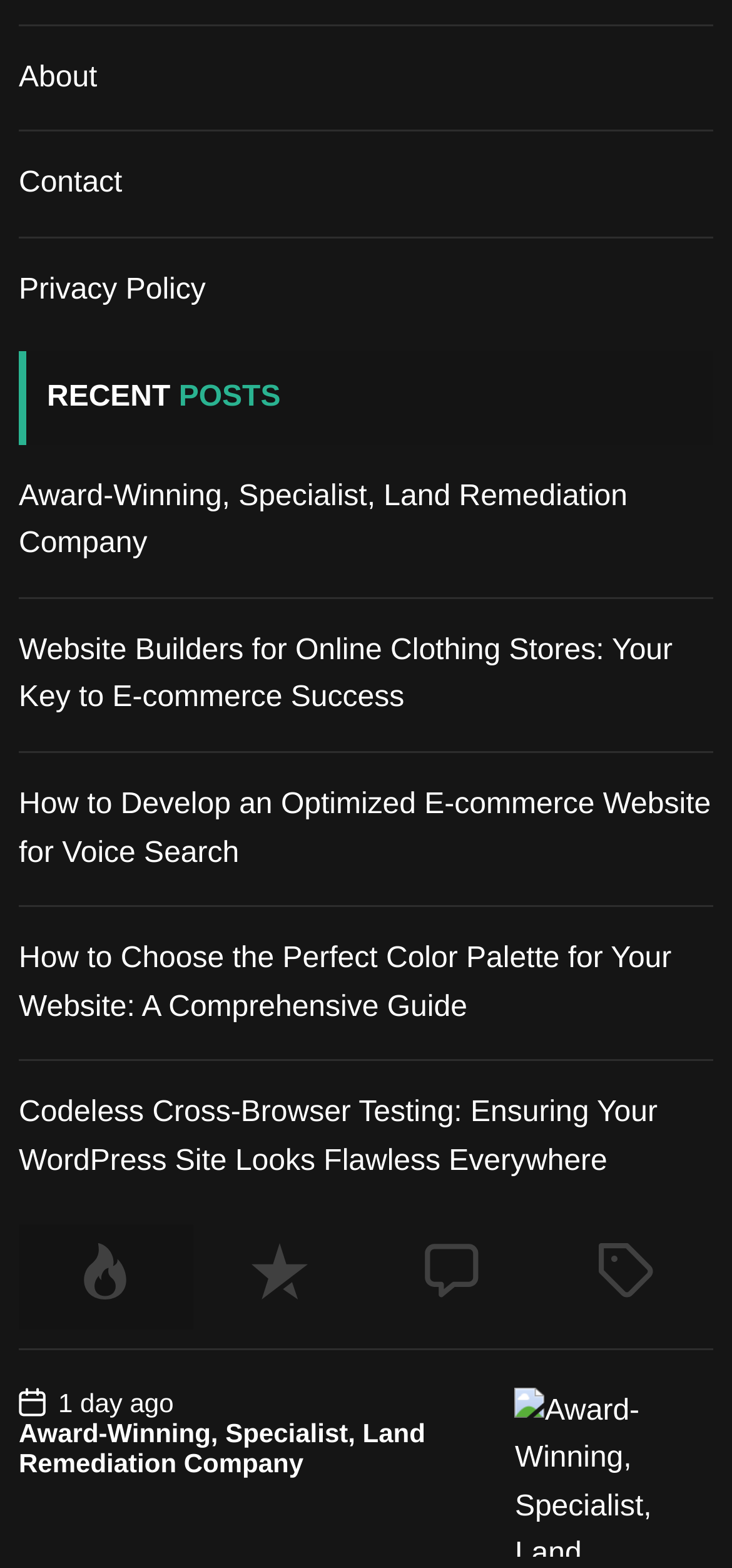What is the purpose of the tabs at the bottom?
Based on the visual details in the image, please answer the question thoroughly.

The tabs at the bottom, namely 'Popular', 'Recent', 'Comments', and 'Tagged', seem to be used for filtering posts based on different criteria. This is inferred from the fact that they are horizontally aligned and have a similar design, suggesting that they are related to each other and serve a common purpose.